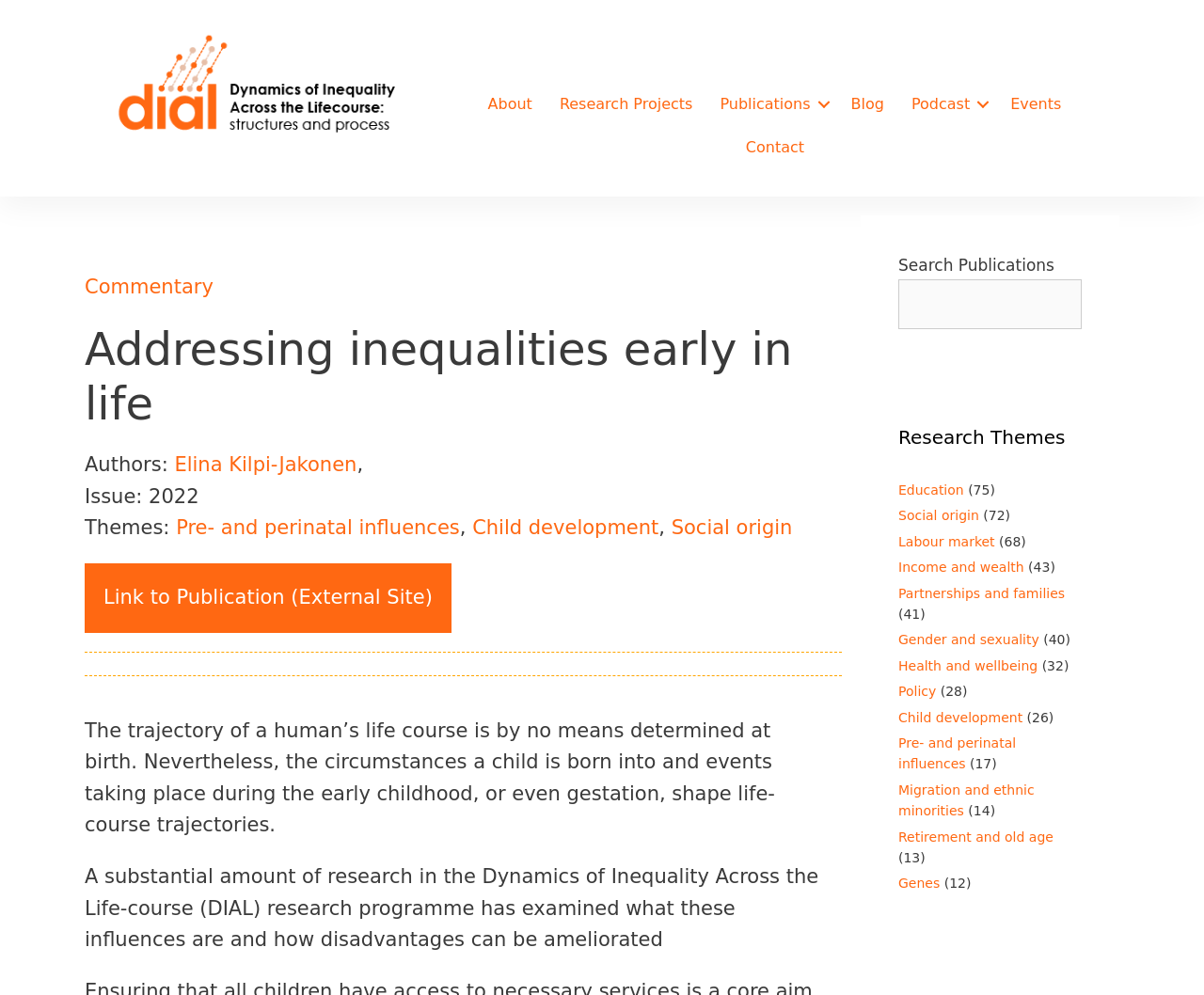Please specify the bounding box coordinates of the element that should be clicked to execute the given instruction: 'Click the 'Contact' link'. Ensure the coordinates are four float numbers between 0 and 1, expressed as [left, top, right, bottom].

[0.828, 0.083, 0.892, 0.126]